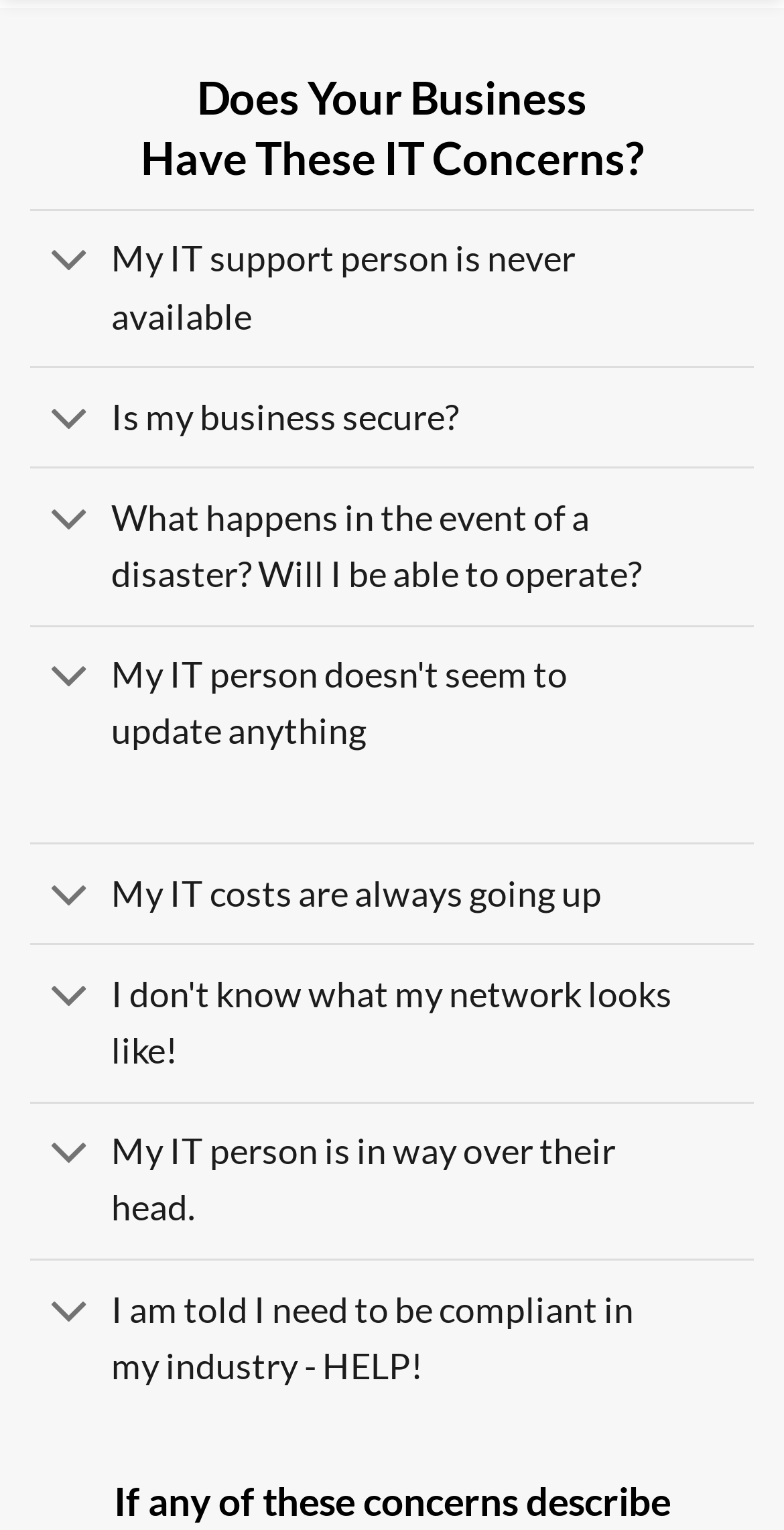What is the purpose of the toggle buttons?
Please give a detailed answer to the question using the information shown in the image.

The toggle buttons are used to expand or collapse the accordions that contain more information about each IT concern. They allow the user to show or hide the details of each concern.